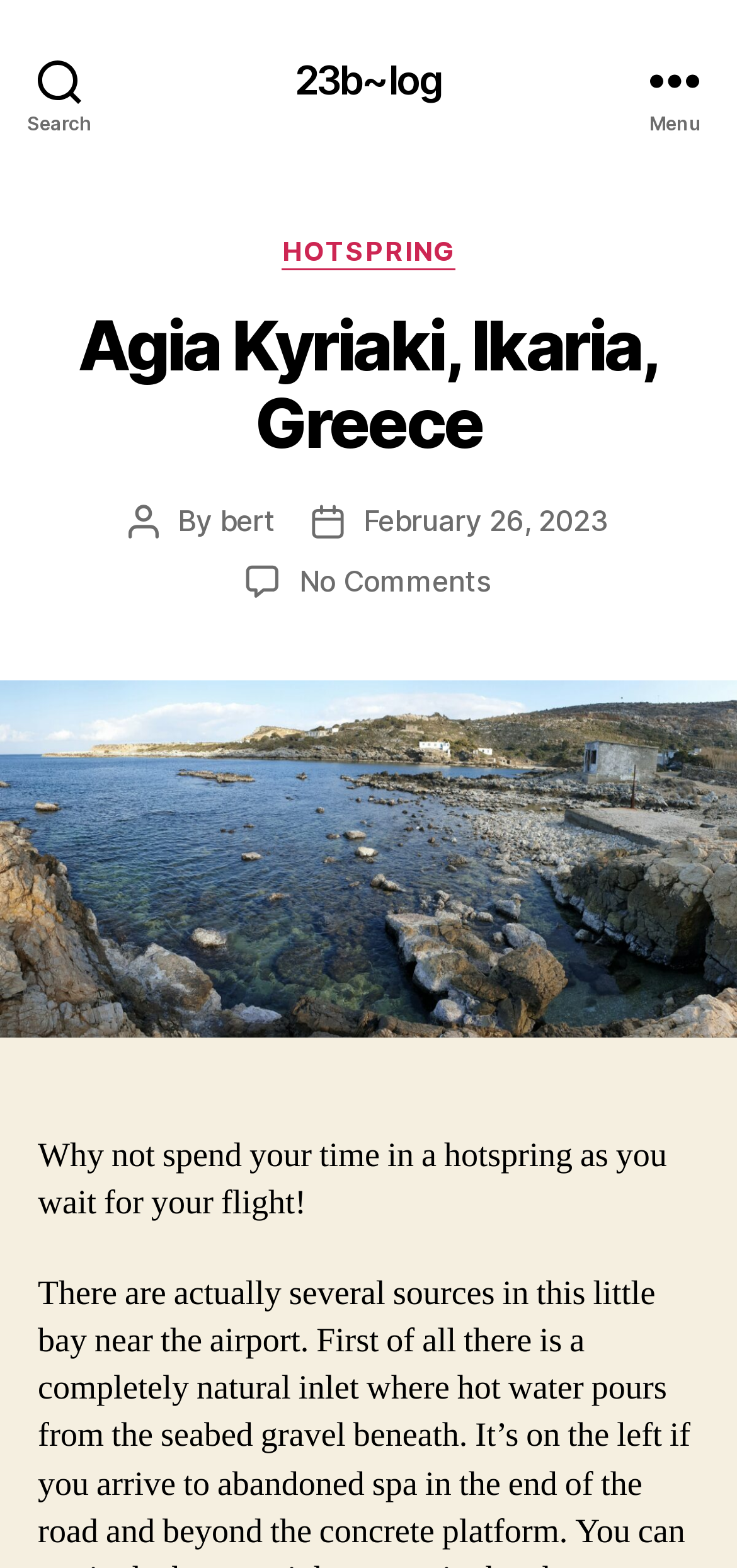Please determine the primary heading and provide its text.

Agia Kyriaki, Ikaria, Greece